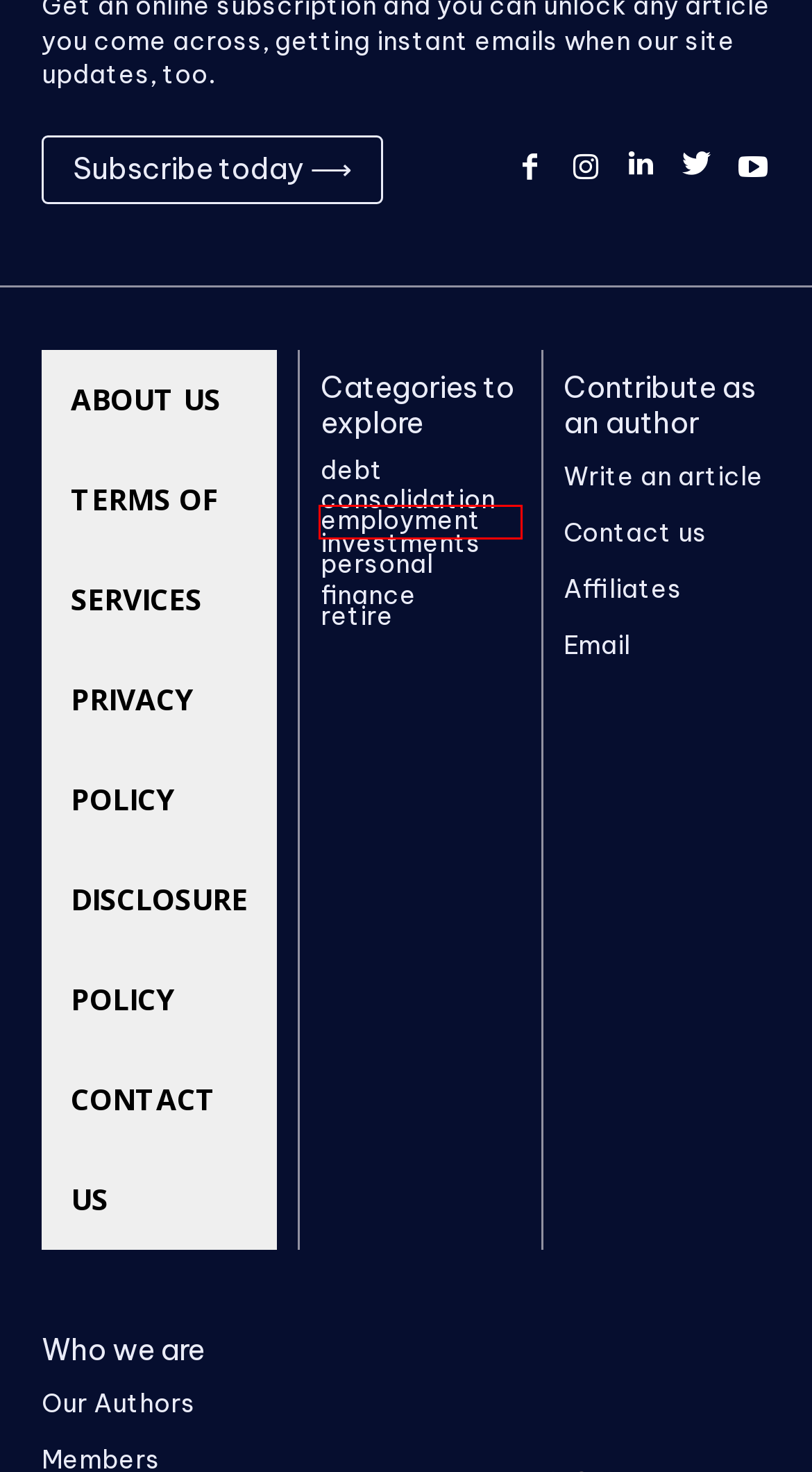Inspect the provided webpage screenshot, concentrating on the element within the red bounding box. Select the description that best represents the new webpage after you click the highlighted element. Here are the candidates:
A. employment | opengifapi
B. about us | opengifapi
C. Disclosure Policy | opengifapi
D. contact us | opengifapi
E. Privacy Policy | opengifapi
F. Good Financial Management Pays In Dividends, Really | opengifapi
G. opengifapi
H. Terms of Services | opengifapi

A